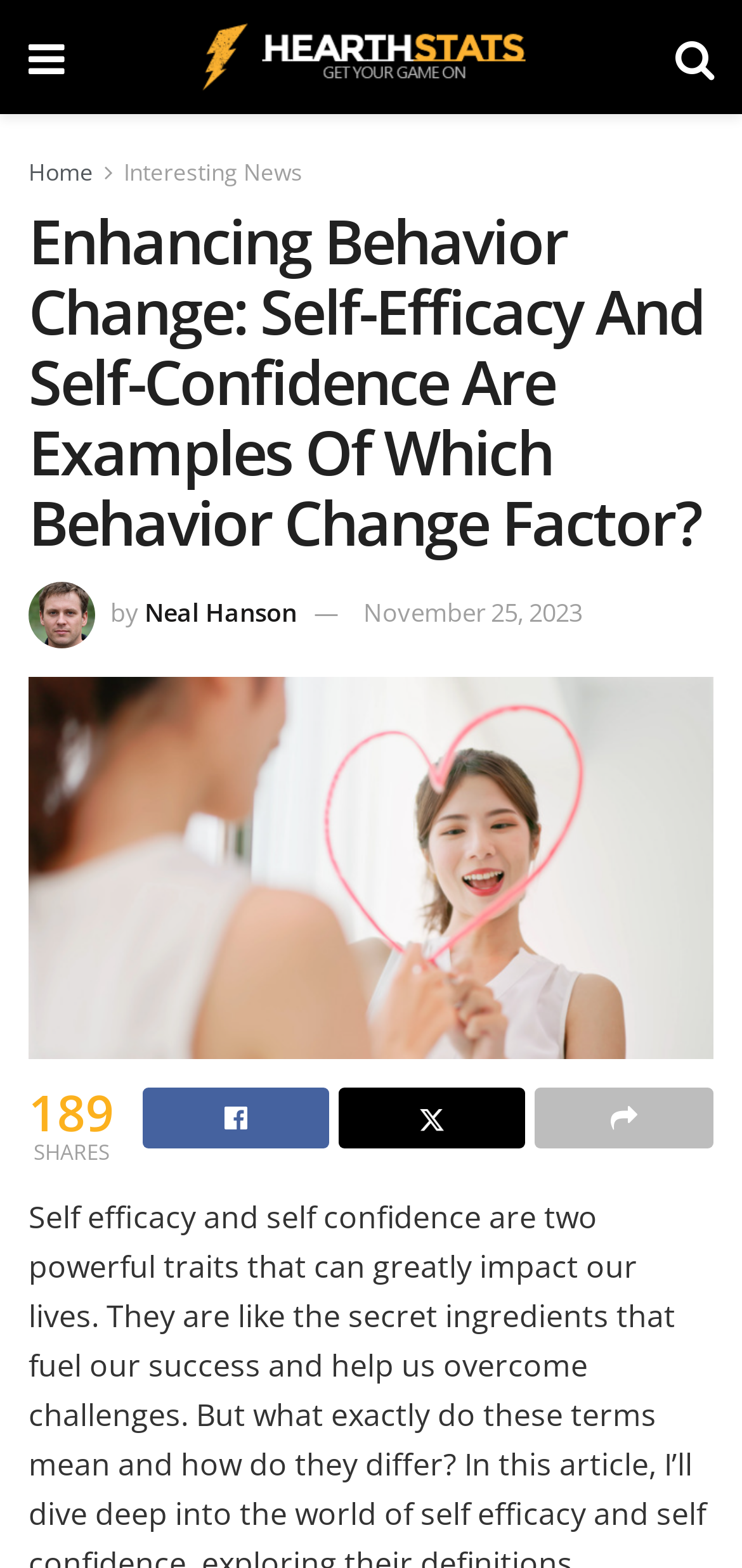Extract the bounding box coordinates of the UI element described: "Home". Provide the coordinates in the format [left, top, right, bottom] with values ranging from 0 to 1.

[0.038, 0.099, 0.133, 0.121]